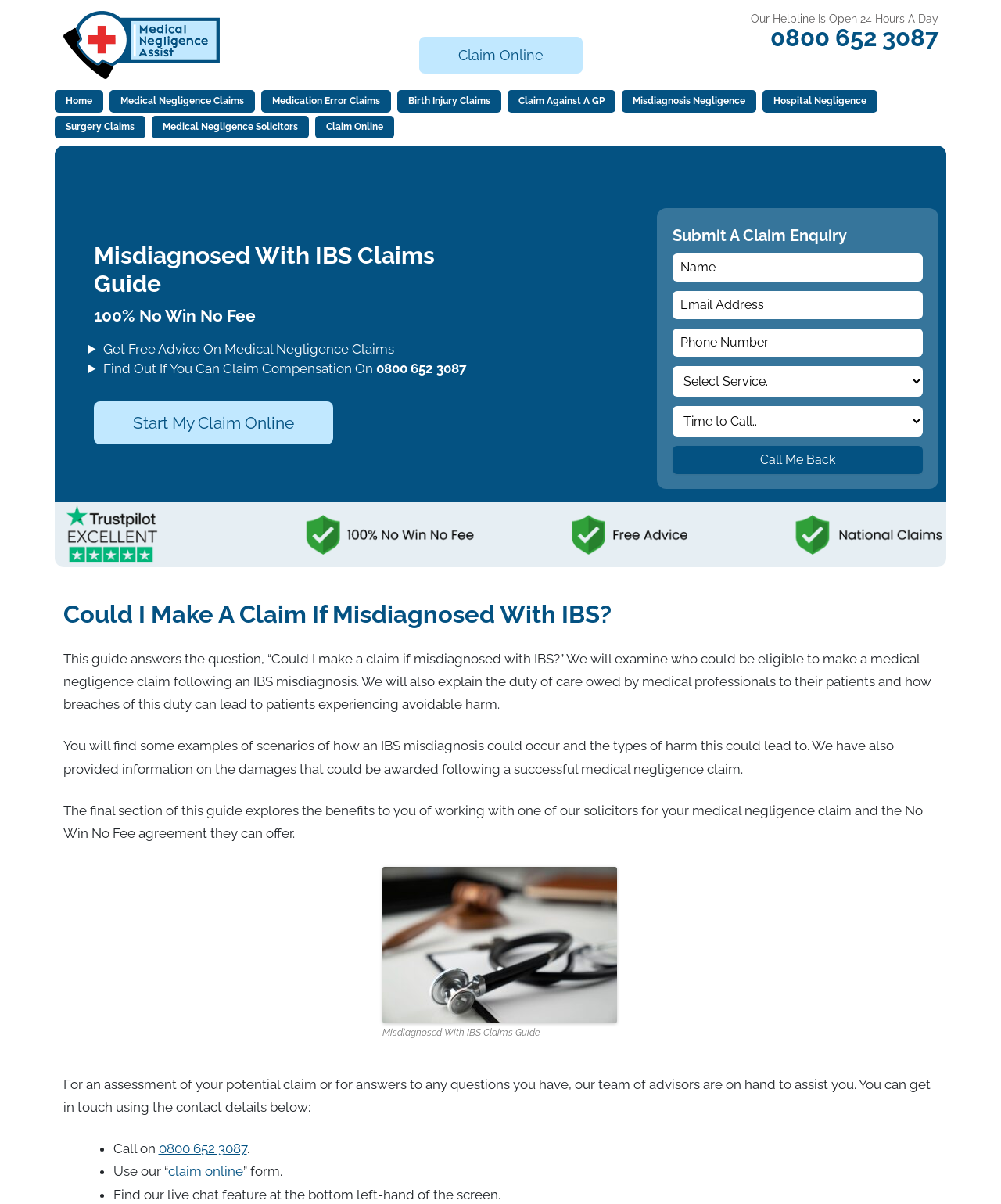Could you specify the bounding box coordinates for the clickable section to complete the following instruction: "Start my claim online"?

[0.094, 0.333, 0.333, 0.369]